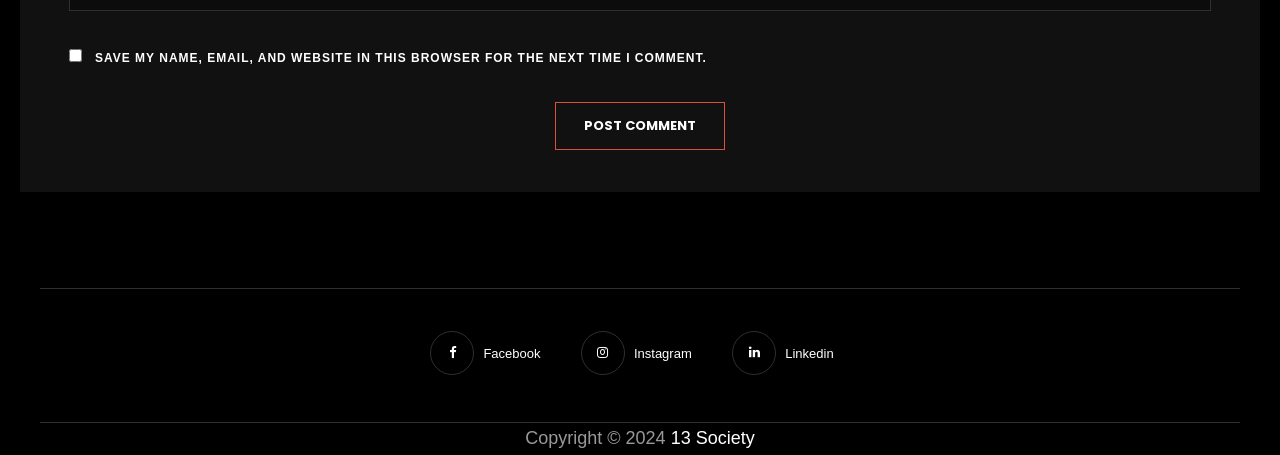Carefully examine the image and provide an in-depth answer to the question: How many social media links are in the footer?

In the footer section, there are three social media links: Facebook, Instagram, and Linkedin. These links are represented by their respective icons and are located next to each other.